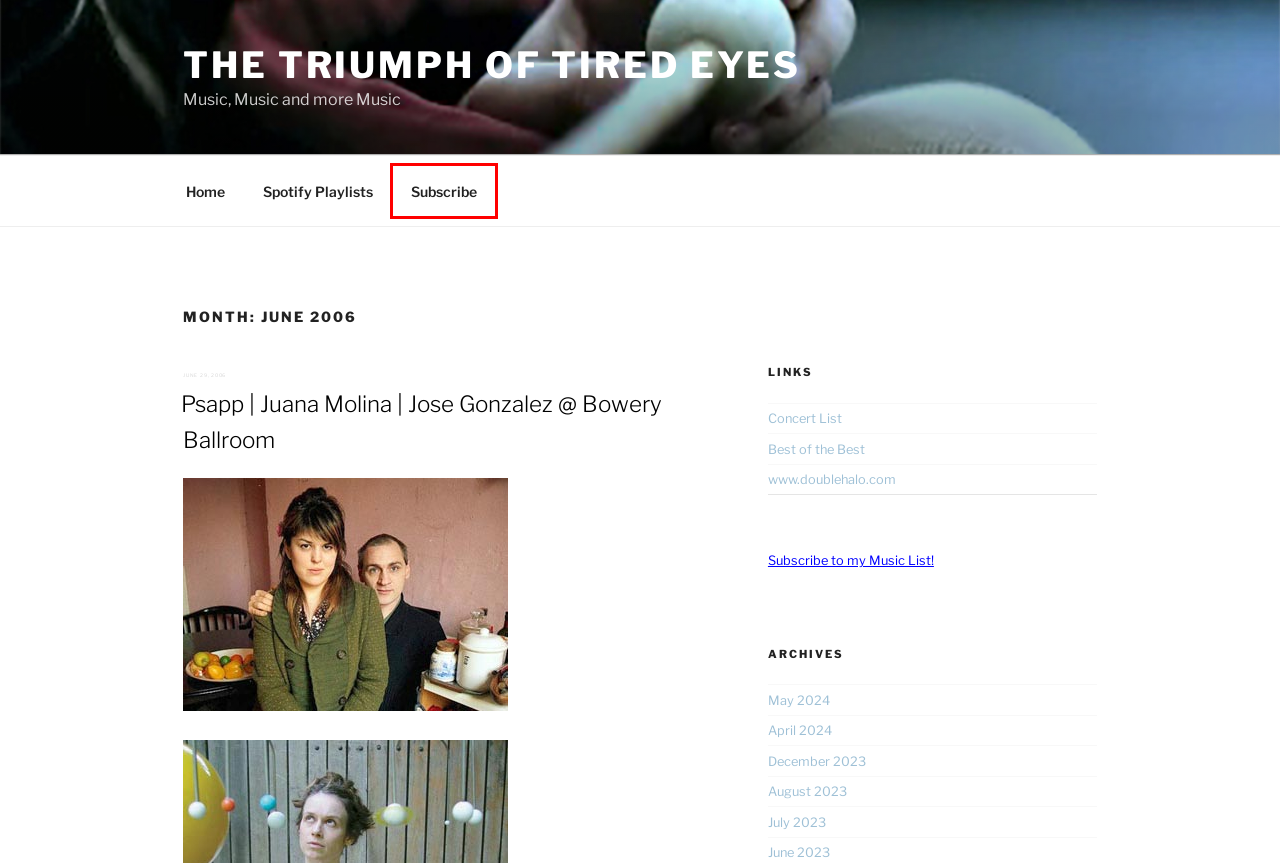Examine the screenshot of a webpage with a red rectangle bounding box. Select the most accurate webpage description that matches the new webpage after clicking the element within the bounding box. Here are the candidates:
A. July 2023 – The Triumph of Tired Eyes
B. Spotify Playlists – The Triumph of Tired Eyes
C. The Triumph of Tired Eyes – Music, Music and more Music
D. Subscribe – The Triumph of Tired Eyes
E. December 2023 – The Triumph of Tired Eyes
F. =    Doublehalo    =
G. Psapp | Juana Molina | Jose Gonzalez @ Bowery Ballroom – The Triumph of Tired Eyes
H. May 2024 – The Triumph of Tired Eyes

D